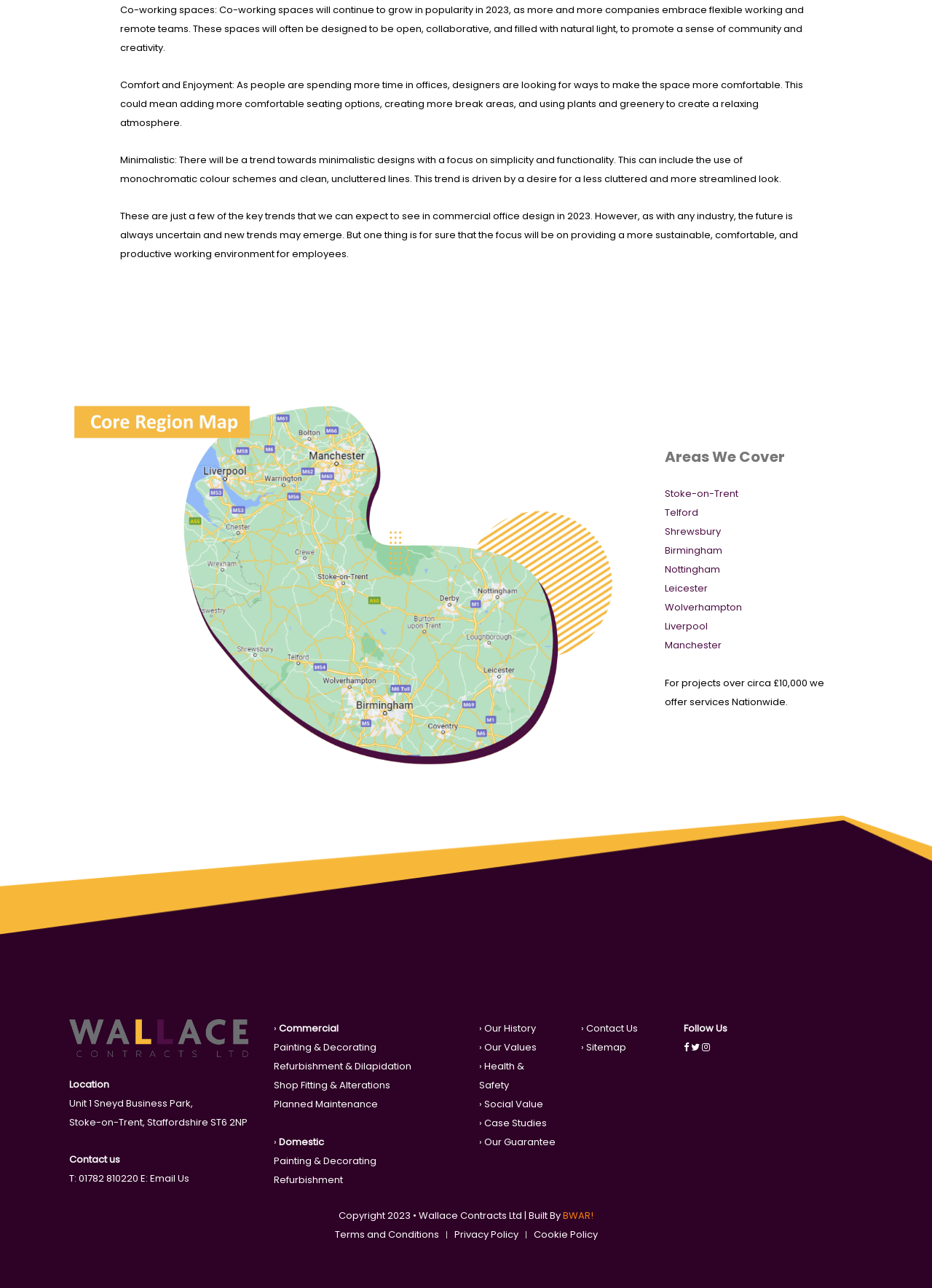What is the phone number to contact the company?
Based on the image, answer the question with a single word or brief phrase.

01782 810220